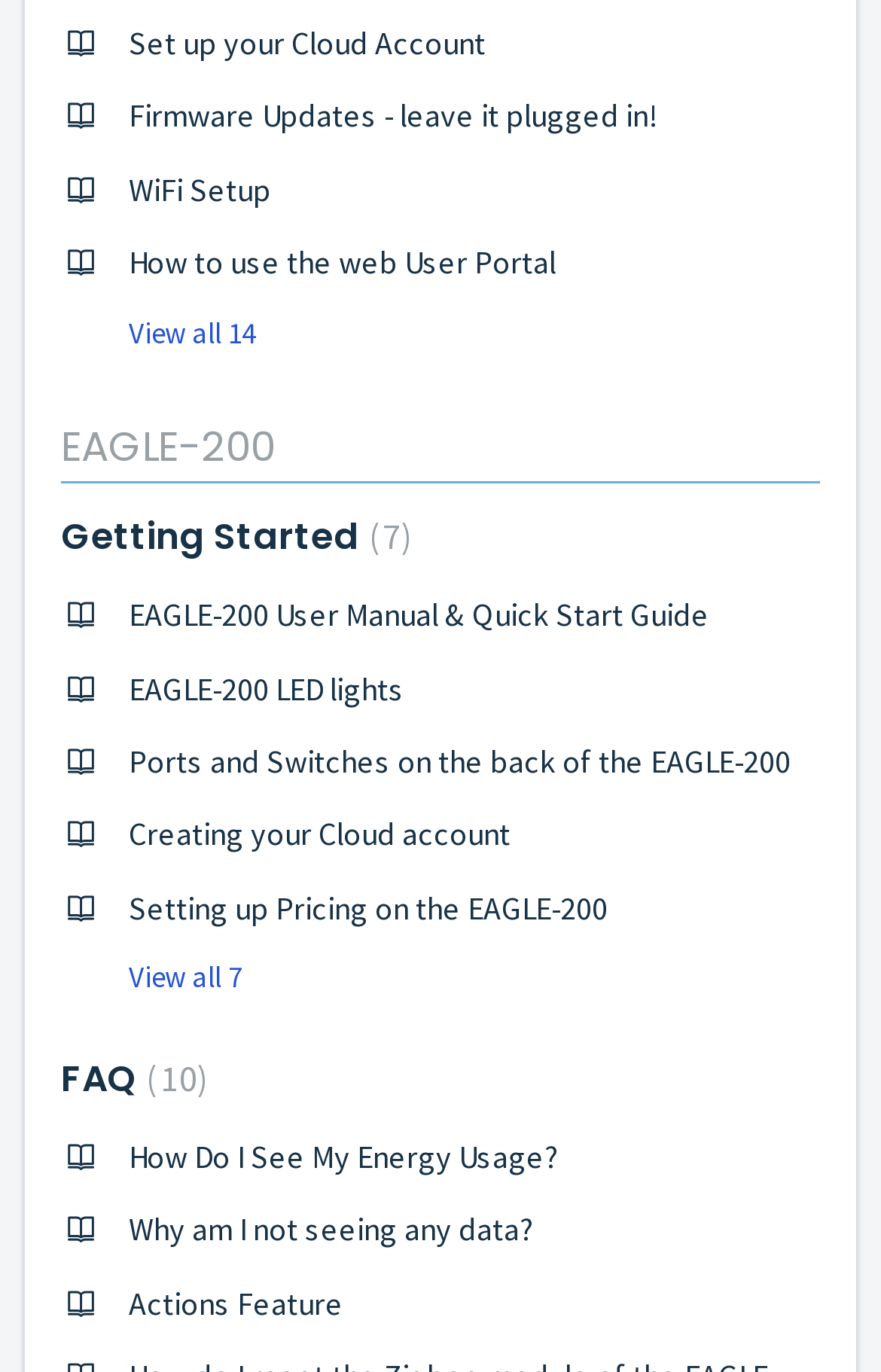Please specify the bounding box coordinates of the clickable region necessary for completing the following instruction: "Check the FAQ". The coordinates must consist of four float numbers between 0 and 1, i.e., [left, top, right, bottom].

[0.069, 0.767, 0.238, 0.804]